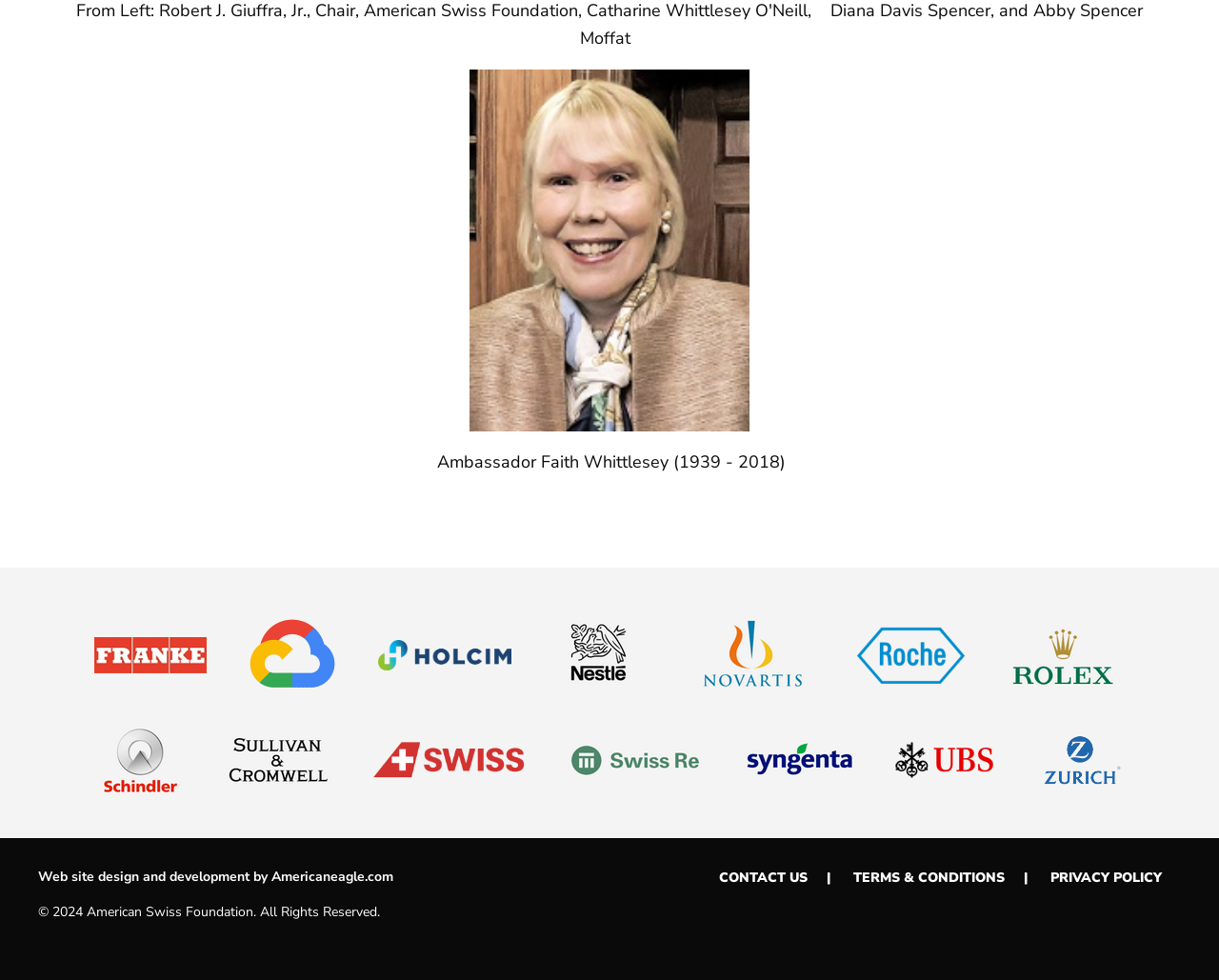What is the name of the ambassador in the image?
Using the visual information, respond with a single word or phrase.

Faith Whittlesey